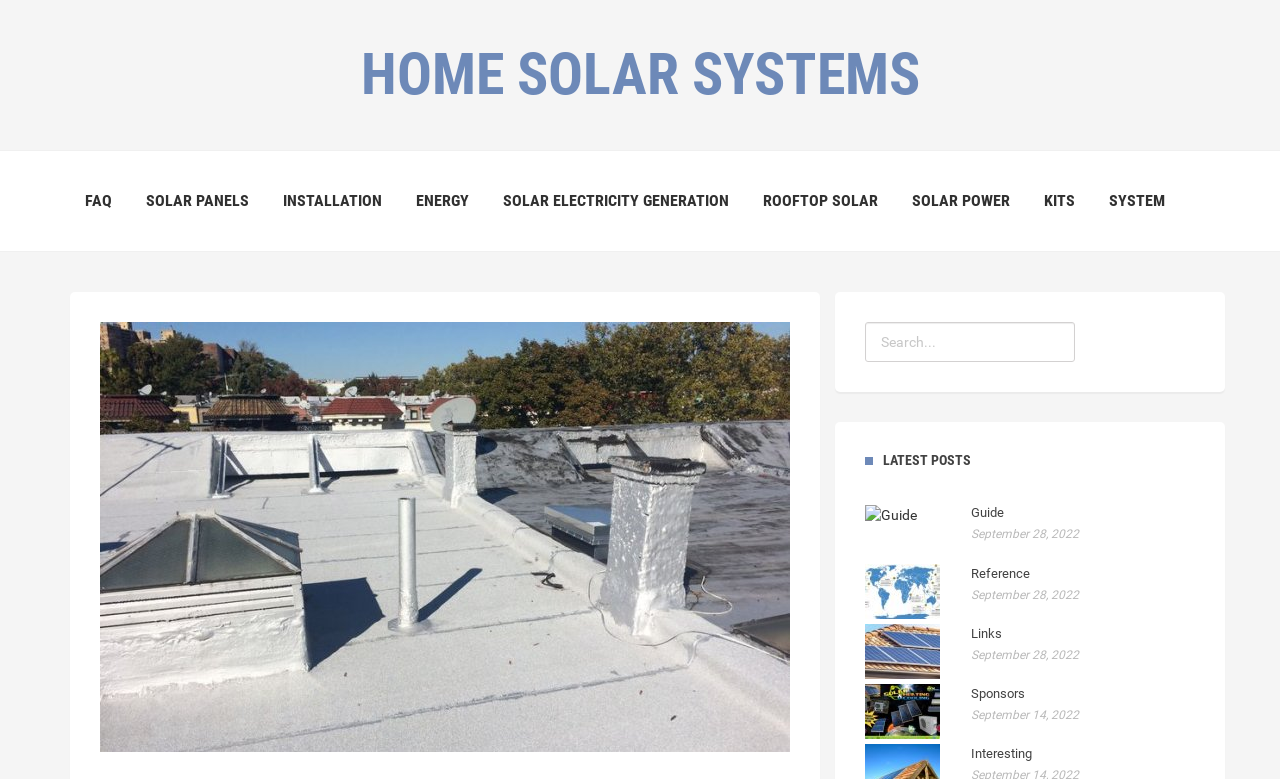Specify the bounding box coordinates of the area to click in order to execute this command: 'Learn about SOLAR PANELS'. The coordinates should consist of four float numbers ranging from 0 to 1, and should be formatted as [left, top, right, bottom].

[0.114, 0.245, 0.195, 0.269]